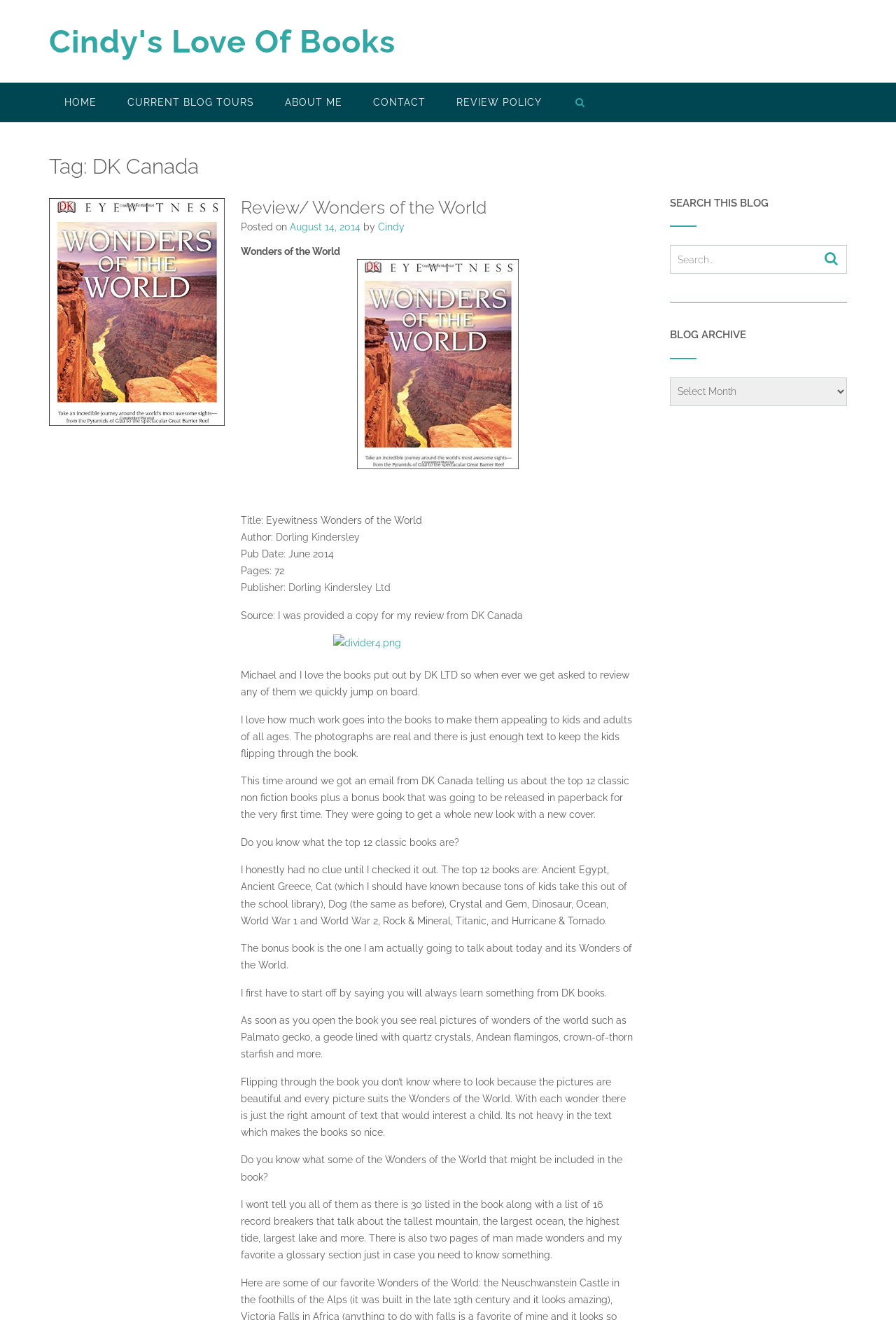Please specify the bounding box coordinates of the clickable section necessary to execute the following command: "Search this blog".

[0.748, 0.186, 0.92, 0.207]